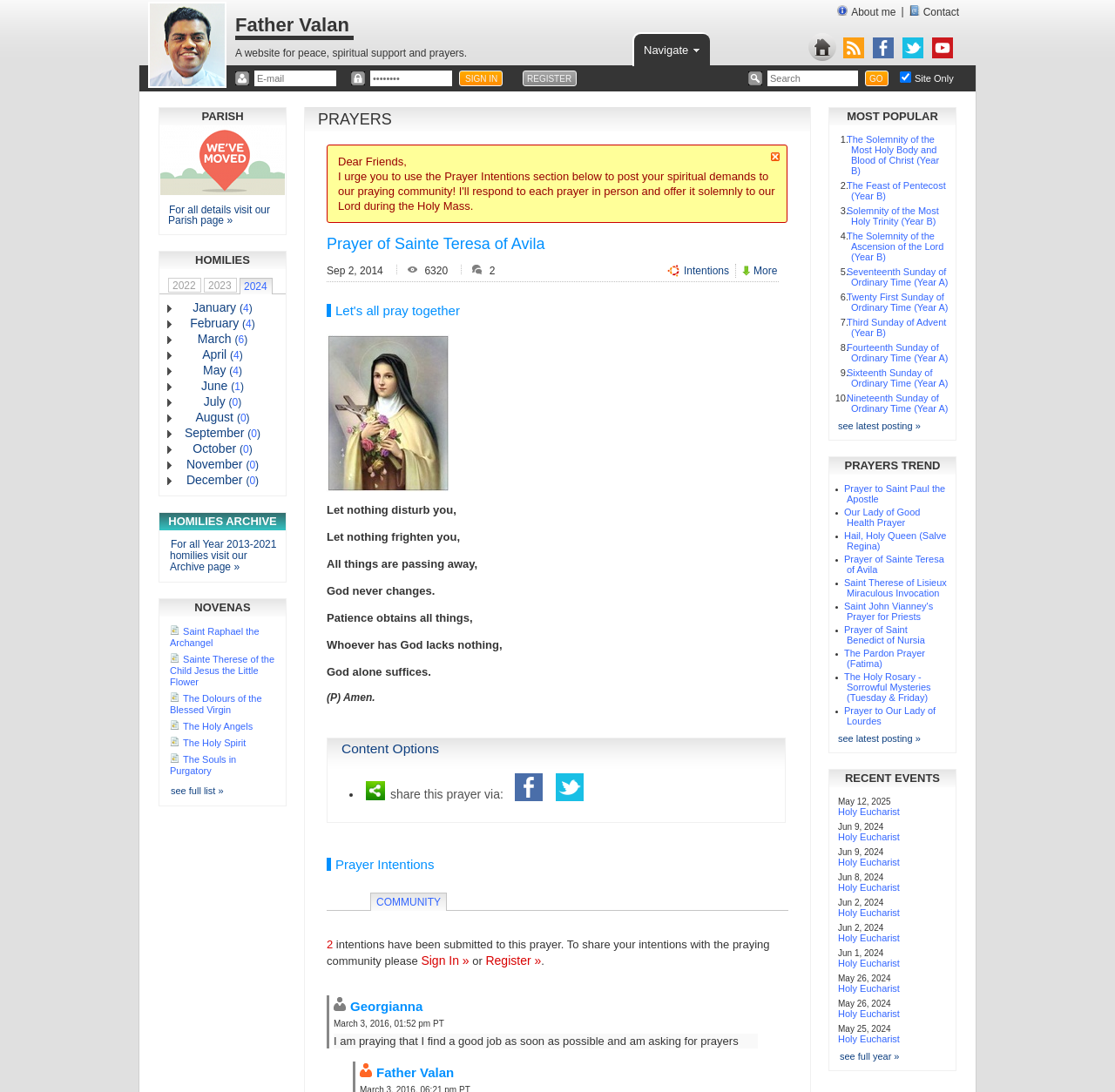Please provide a one-word or short phrase answer to the question:
What is the main category of the homilies section?

Years